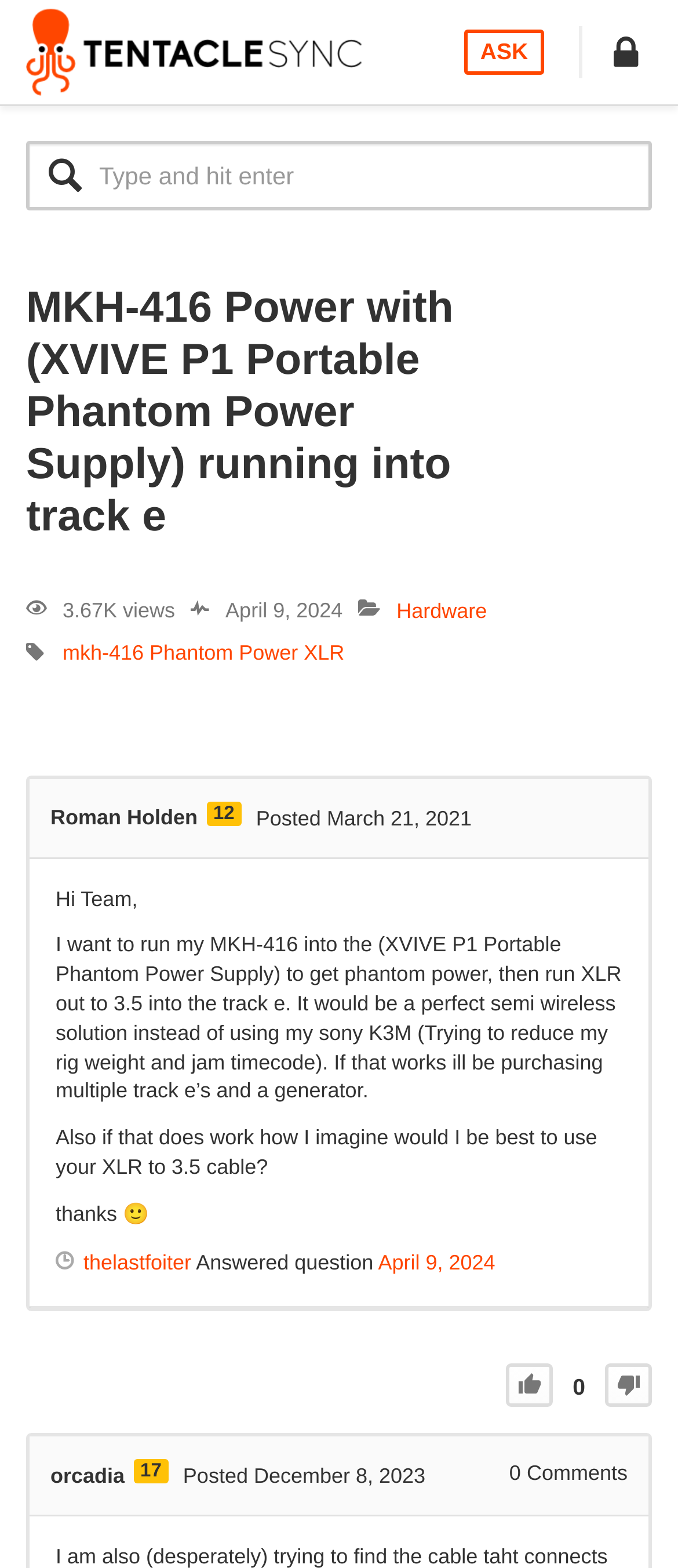What is the category of this post?
Refer to the image and provide a concise answer in one word or phrase.

Hardware